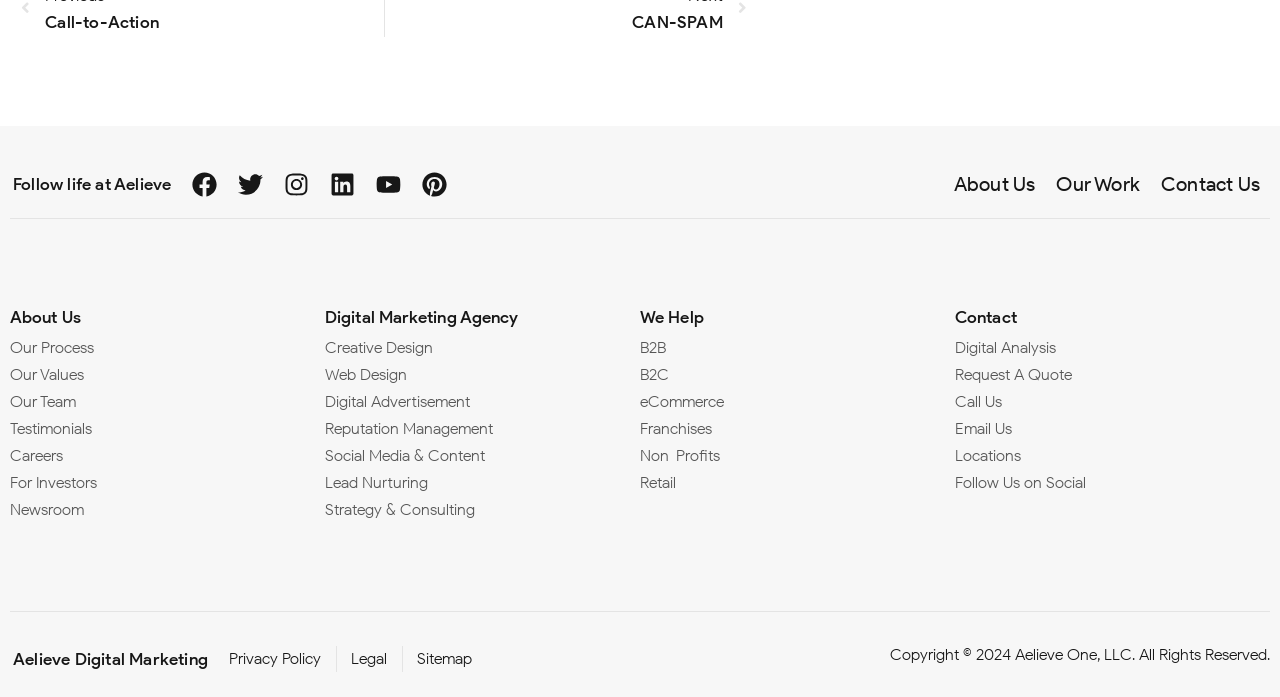Please identify the bounding box coordinates of the area that needs to be clicked to fulfill the following instruction: "Get a Quote."

[0.746, 0.521, 0.992, 0.556]